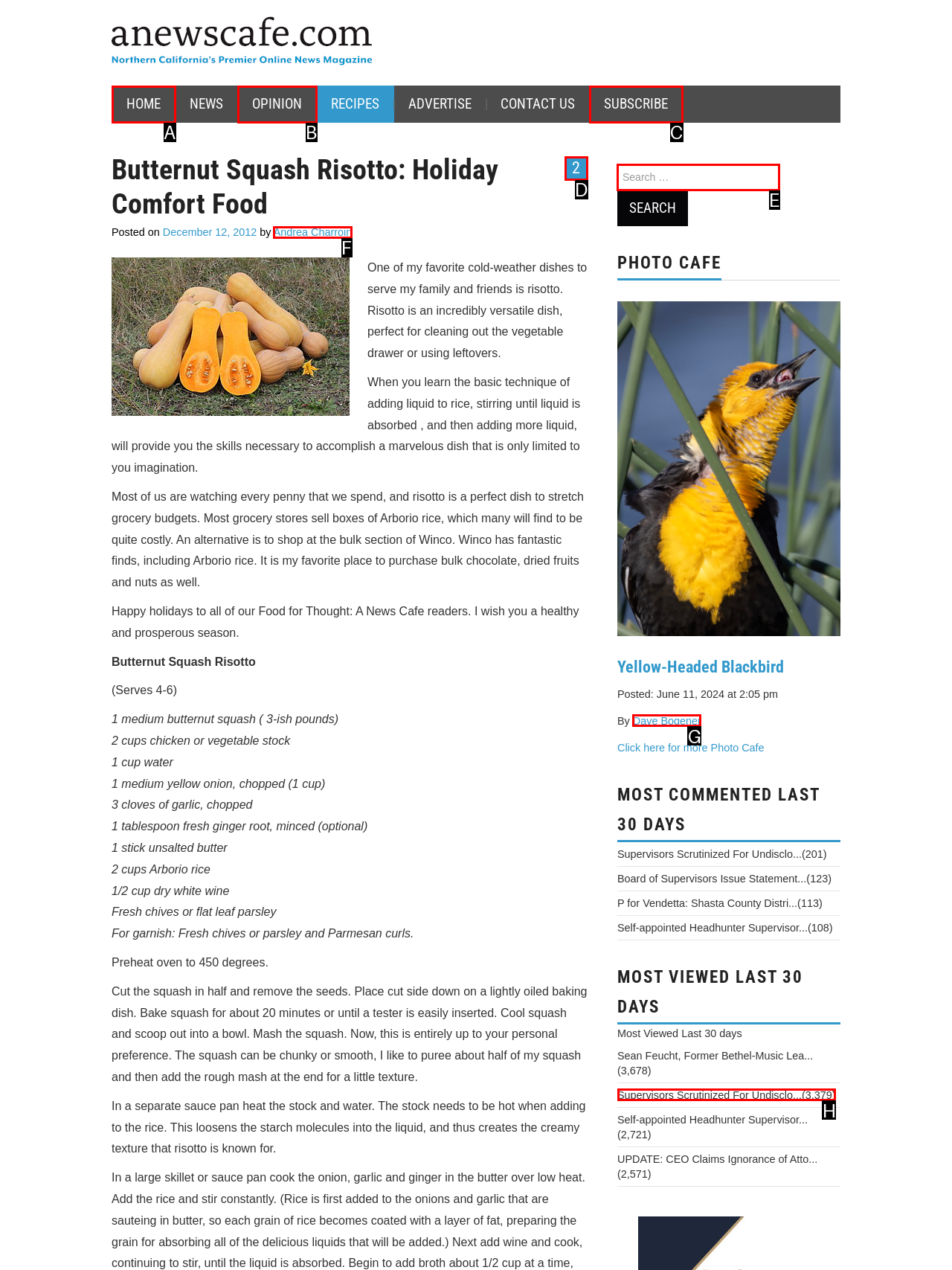Point out the specific HTML element to click to complete this task: Search for something Reply with the letter of the chosen option.

E